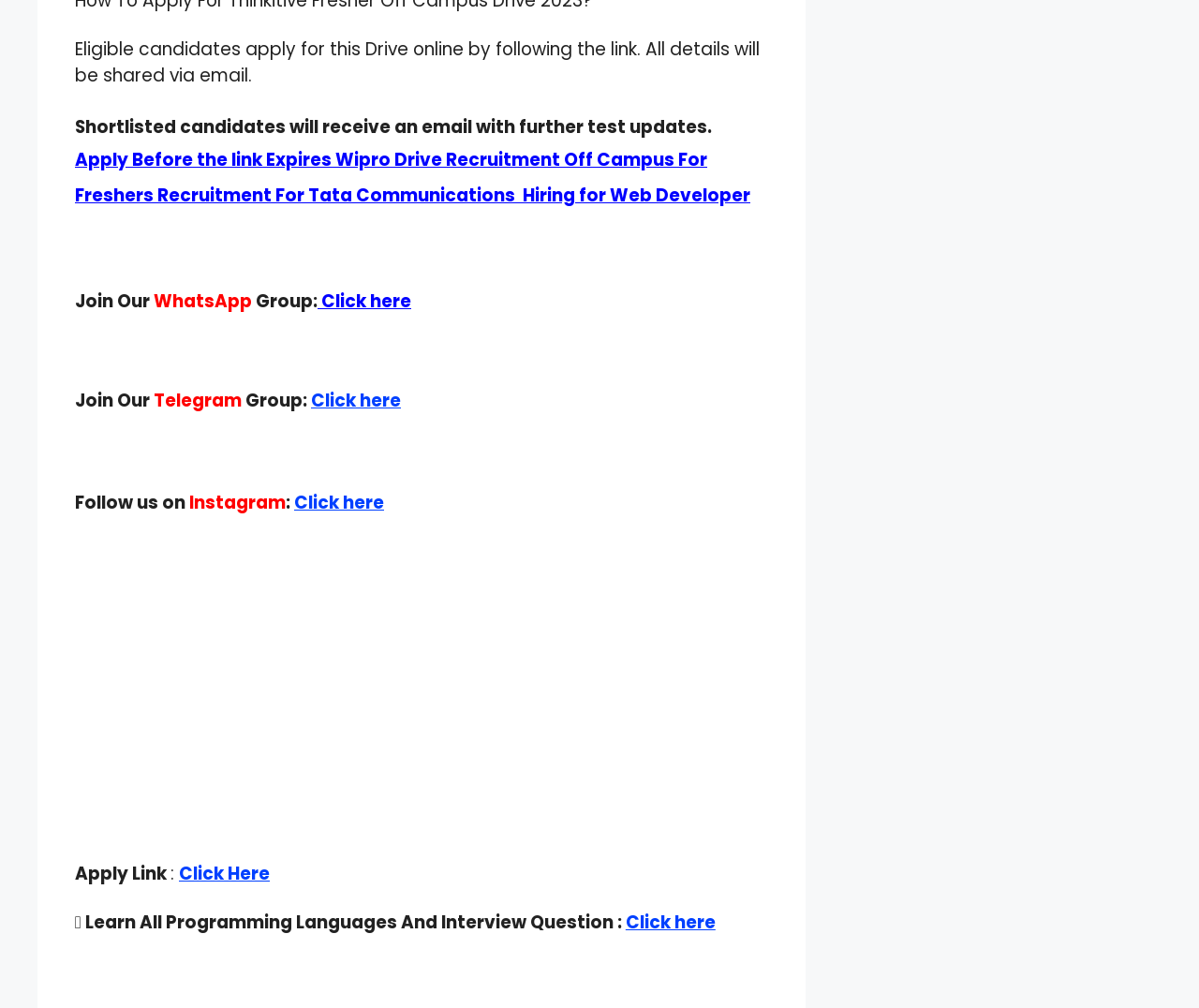Find the bounding box coordinates of the clickable area that will achieve the following instruction: "Subscribe to the newsletter".

None